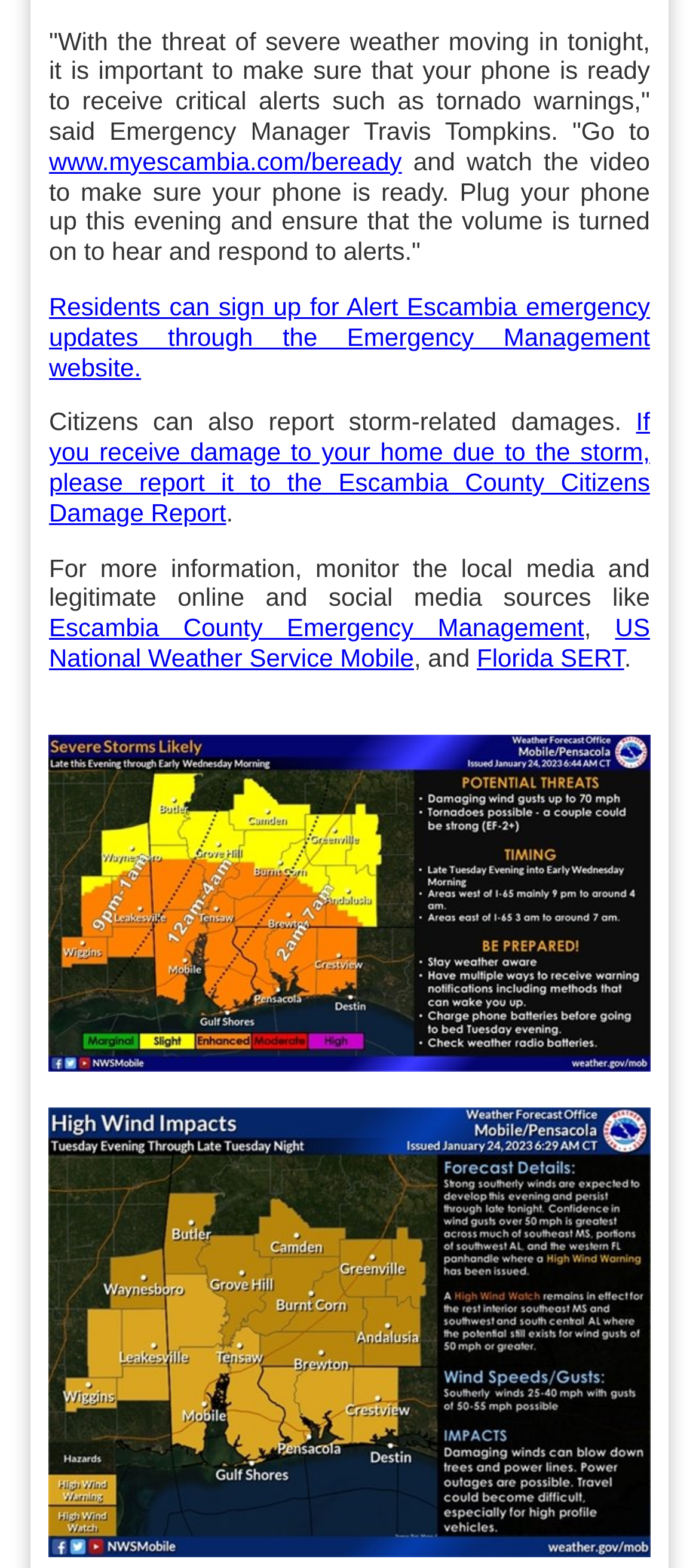What is the name of the website for emergency updates?
Provide a detailed and well-explained answer to the question.

The webpage mentions that residents can sign up for Alert Escambia emergency updates through the Emergency Management website, indicating that Alert Escambia is the name of the website for emergency updates.